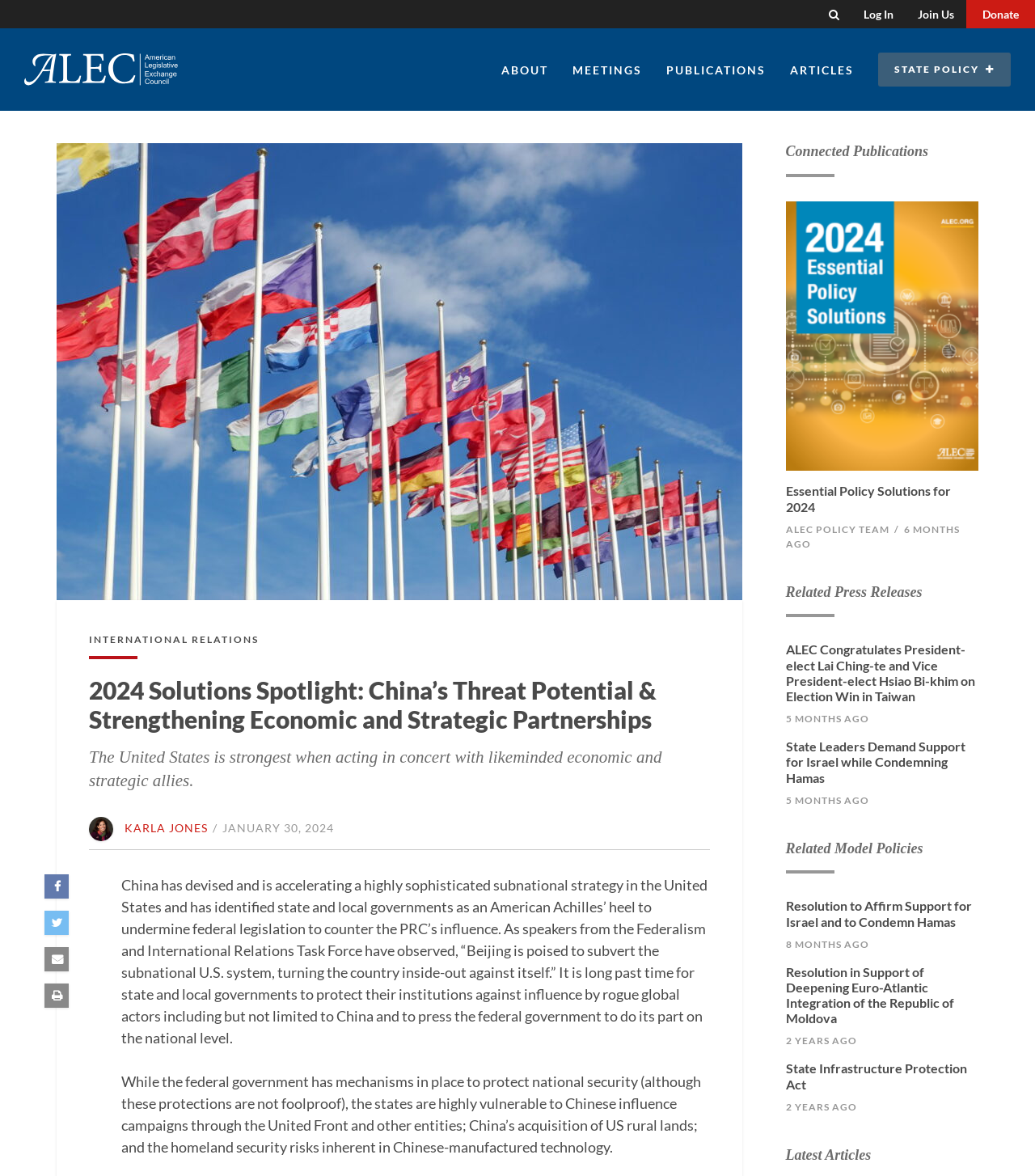Can you identify the bounding box coordinates of the clickable region needed to carry out this instruction: 'Visit the American Legislative Exchange Council page'? The coordinates should be four float numbers within the range of 0 to 1, stated as [left, top, right, bottom].

[0.023, 0.051, 0.172, 0.064]